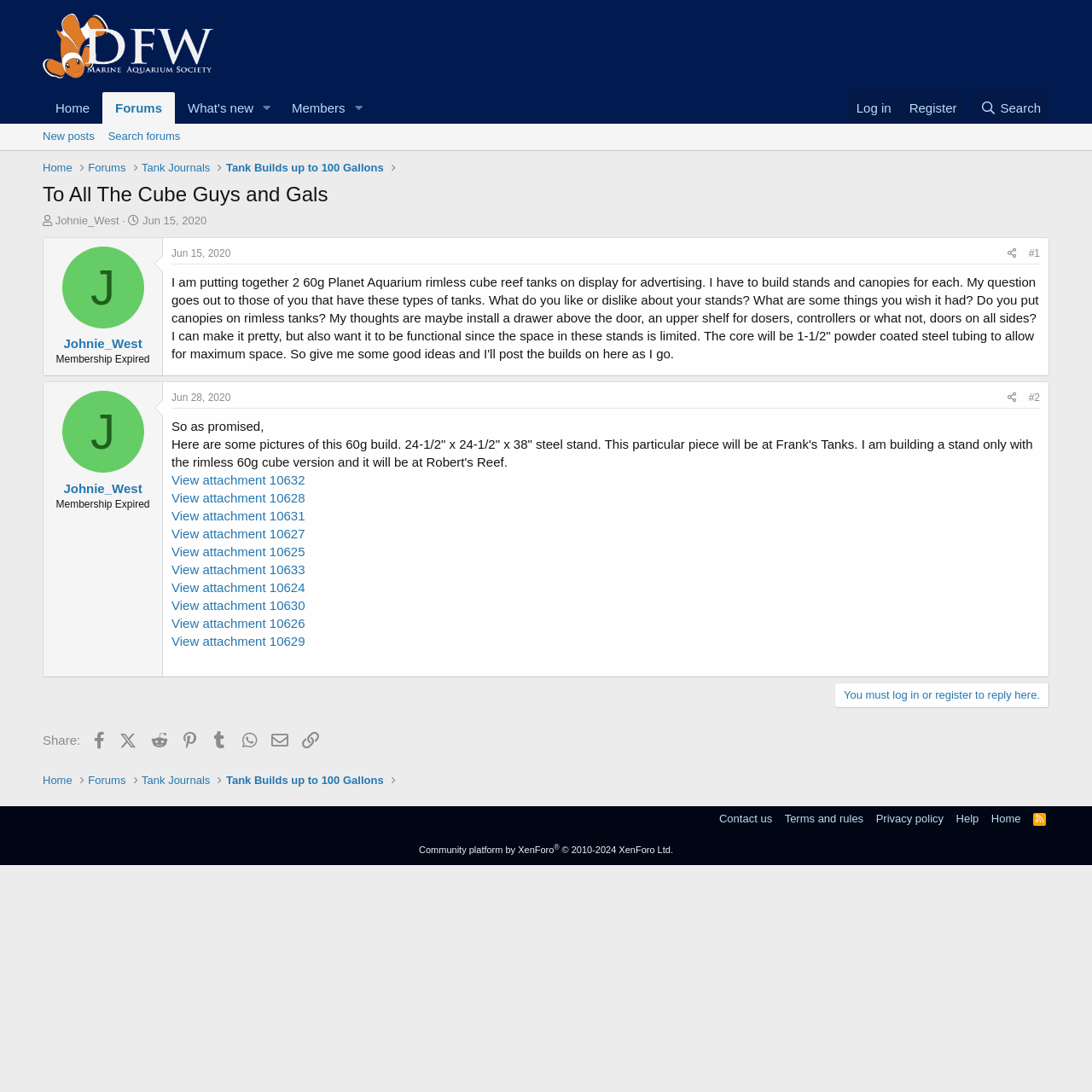Determine the bounding box coordinates for the clickable element required to fulfill the instruction: "Go to the 'Tank Journals' page". Provide the coordinates as four float numbers between 0 and 1, i.e., [left, top, right, bottom].

[0.13, 0.146, 0.192, 0.161]